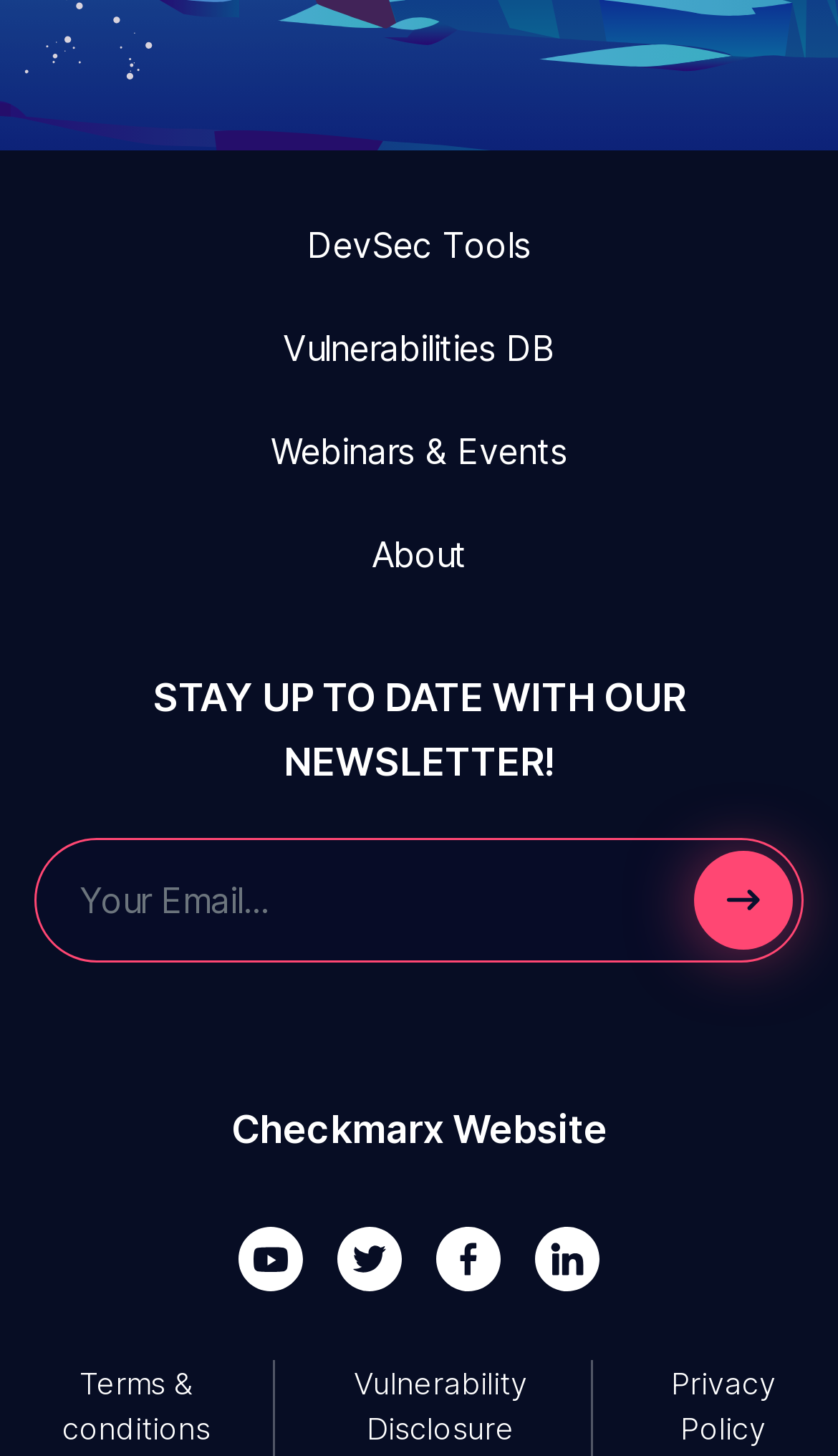Please specify the bounding box coordinates for the clickable region that will help you carry out the instruction: "Subscribe to the newsletter".

[0.041, 0.576, 0.959, 0.661]